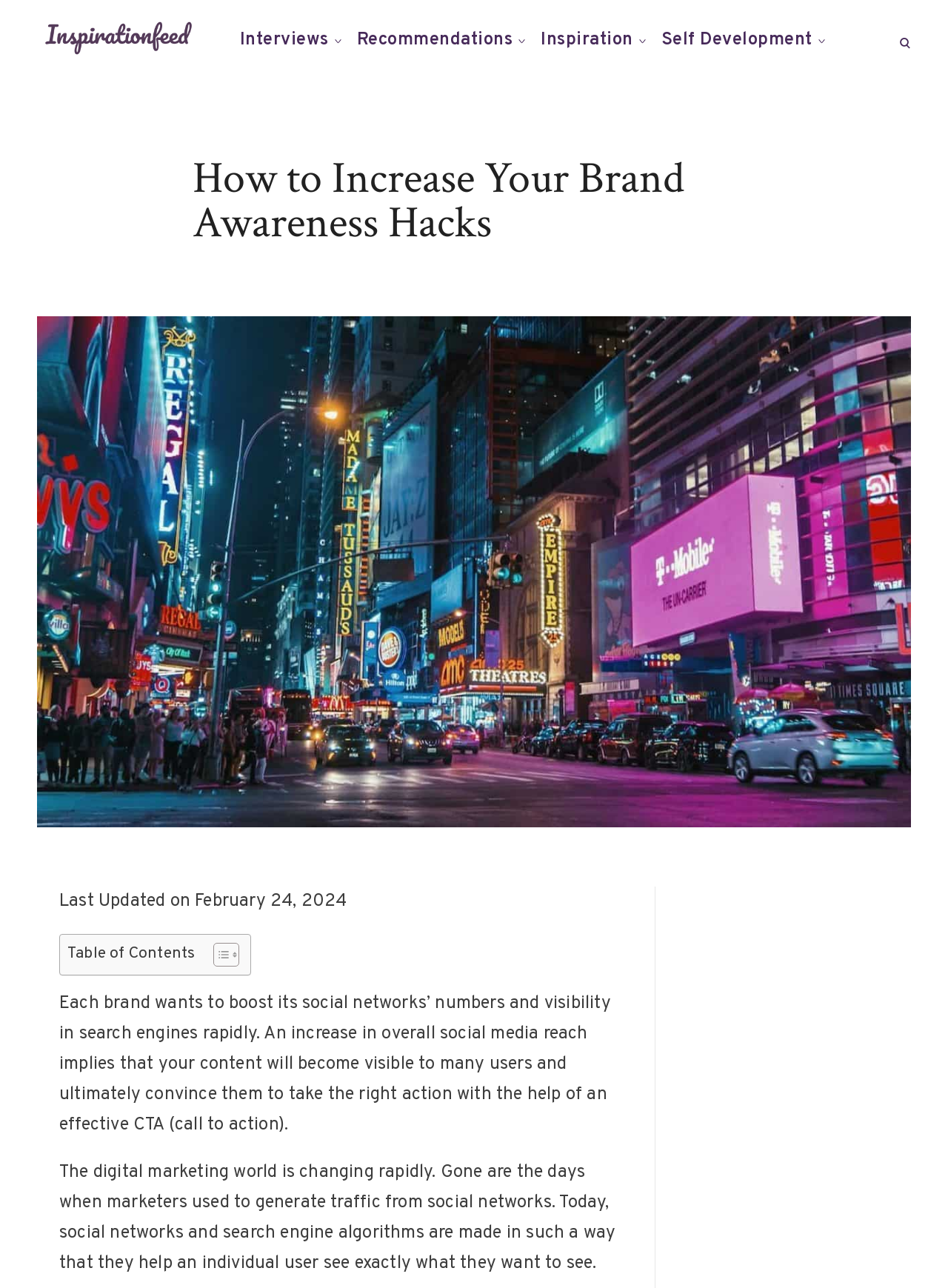Pinpoint the bounding box coordinates of the element to be clicked to execute the instruction: "read the article published on JULY 28, 2023".

[0.203, 0.122, 0.209, 0.223]